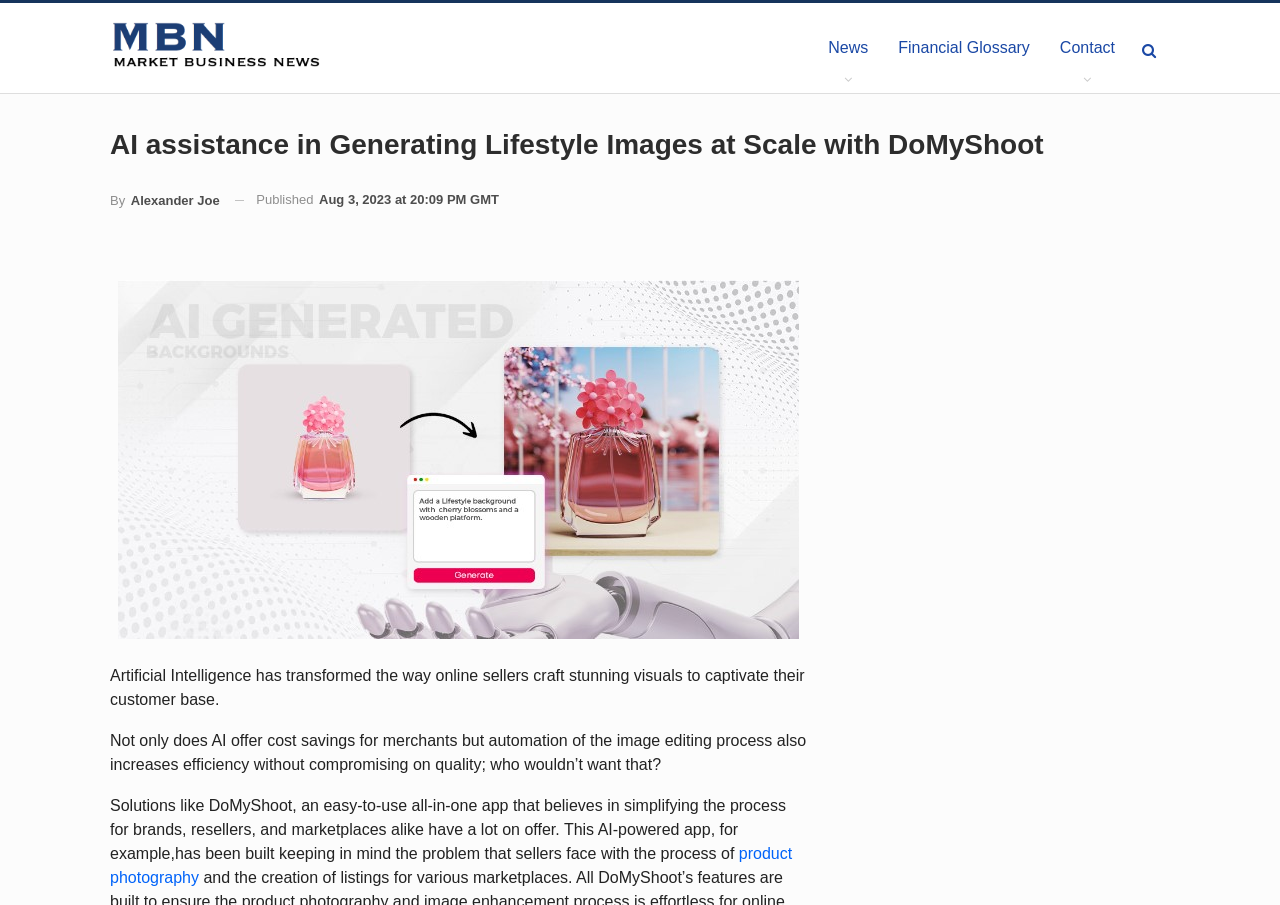Please provide a brief answer to the following inquiry using a single word or phrase:
Who is the author of the article?

Alexander Joe